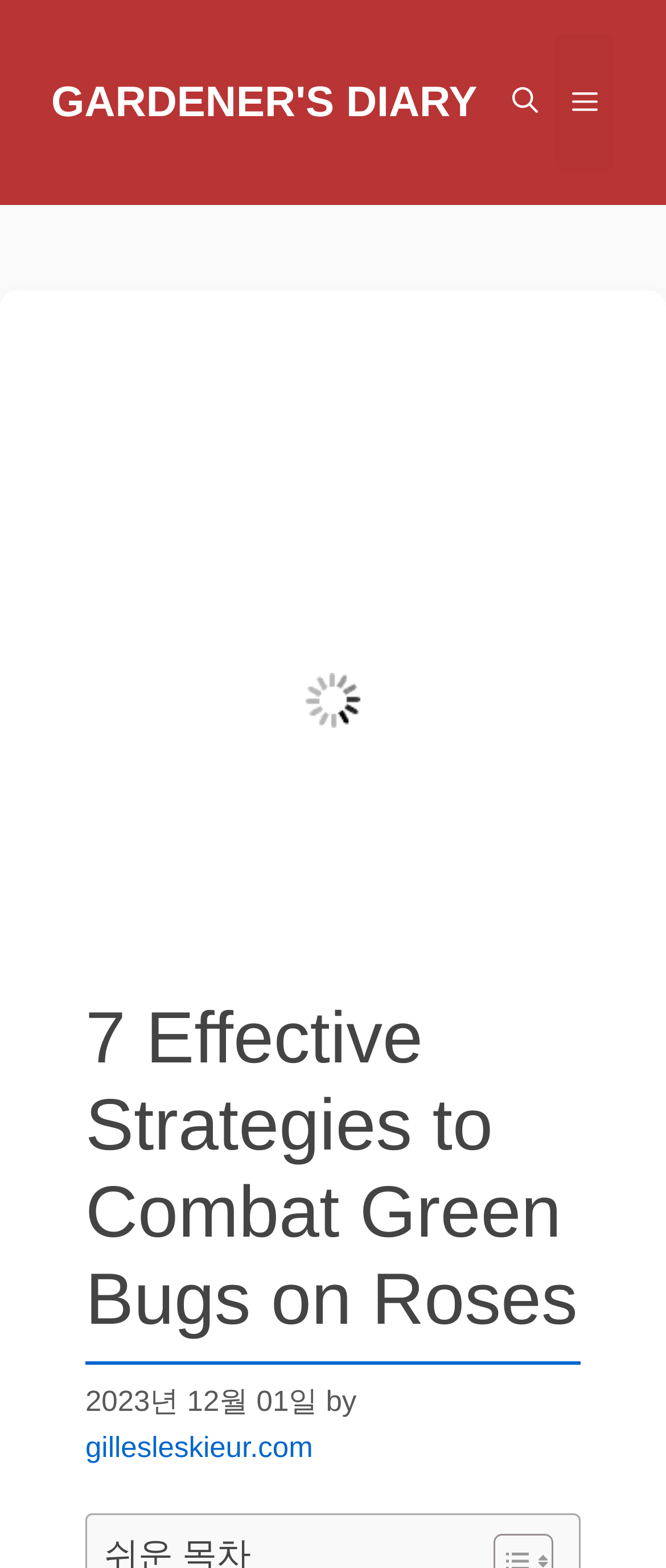Calculate the bounding box coordinates of the UI element given the description: "Gardener's diary".

[0.077, 0.05, 0.717, 0.081]